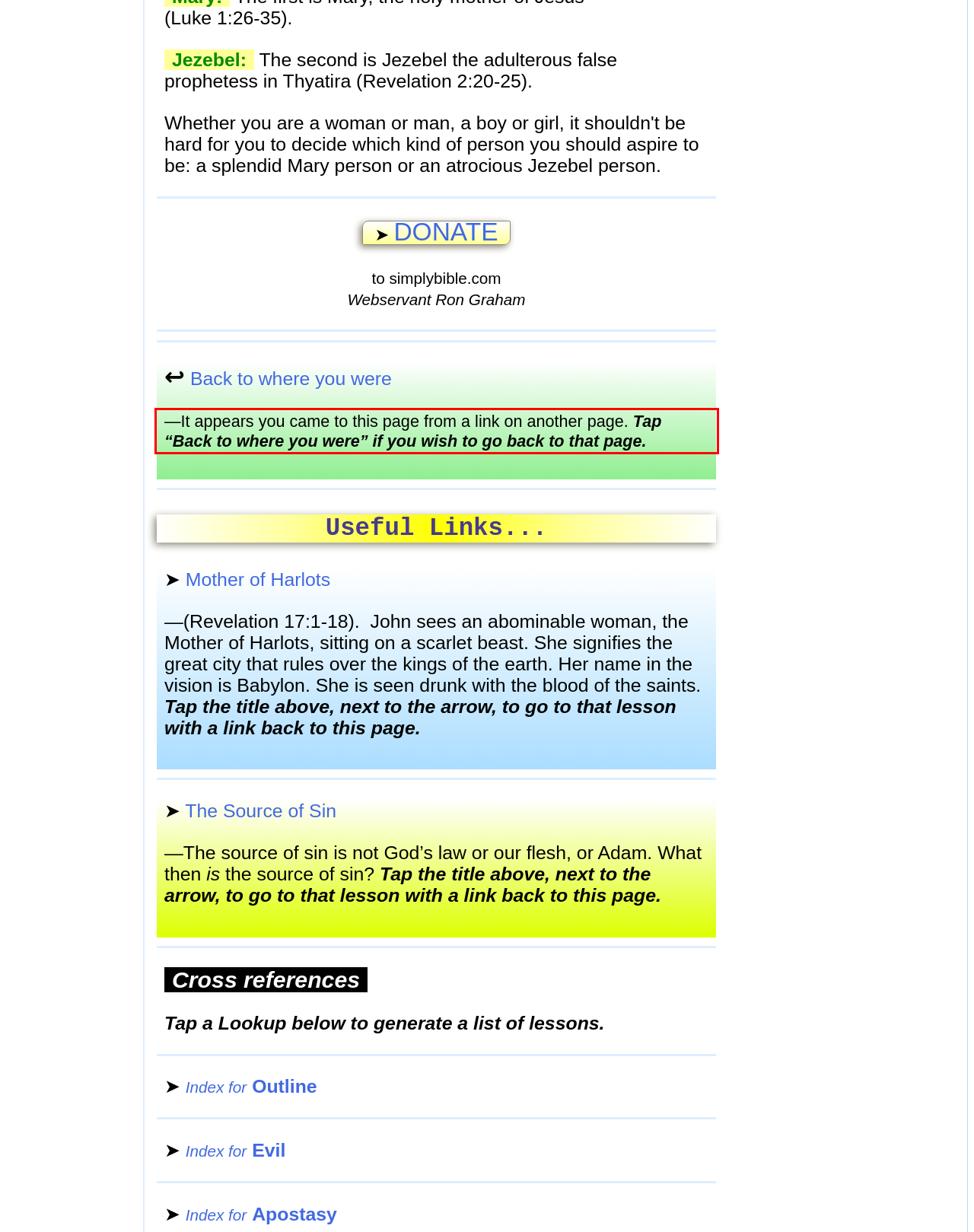Please identify and extract the text from the UI element that is surrounded by a red bounding box in the provided webpage screenshot.

—It appears you came to this page from a link on another page. Tap “Back to where you were” if you wish to go back to that page.